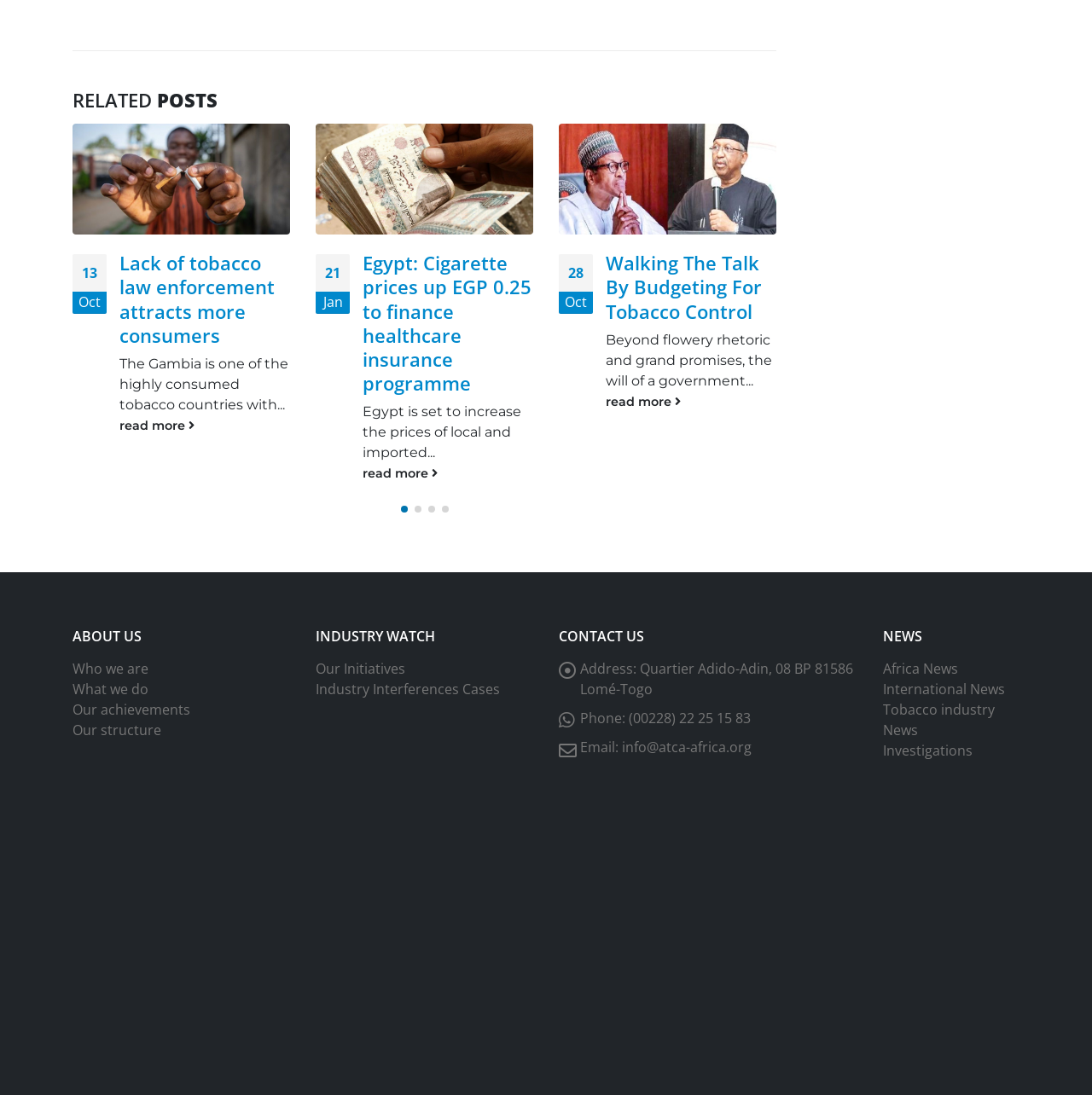Show the bounding box coordinates of the region that should be clicked to follow the instruction: "Click the 'ATCA joins SA’s public health organisations to call to plug the e-cigarette regulation gap' link."

[0.555, 0.229, 0.698, 0.361]